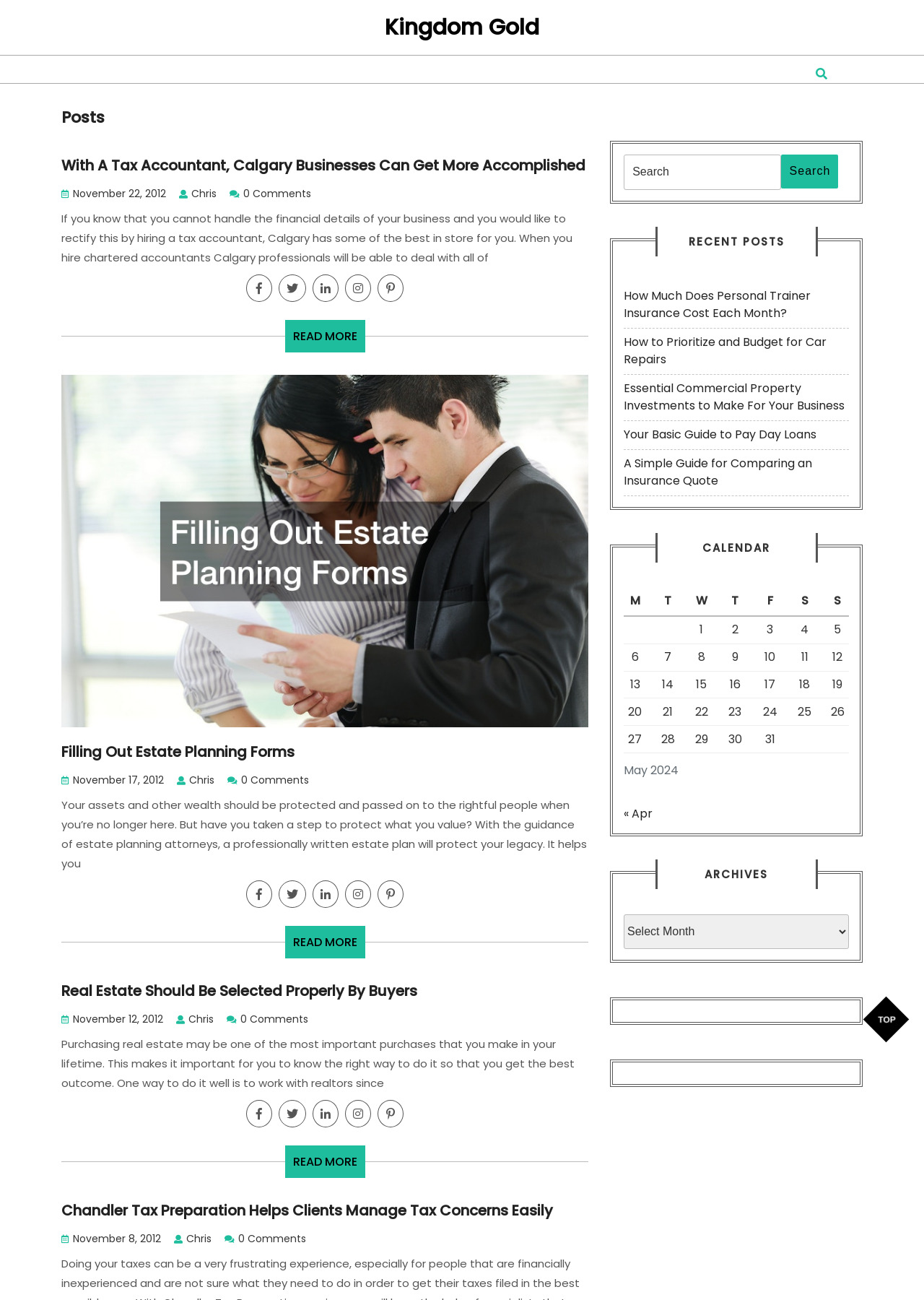Identify the bounding box coordinates of the section to be clicked to complete the task described by the following instruction: "Switch to English". The coordinates should be four float numbers between 0 and 1, formatted as [left, top, right, bottom].

None